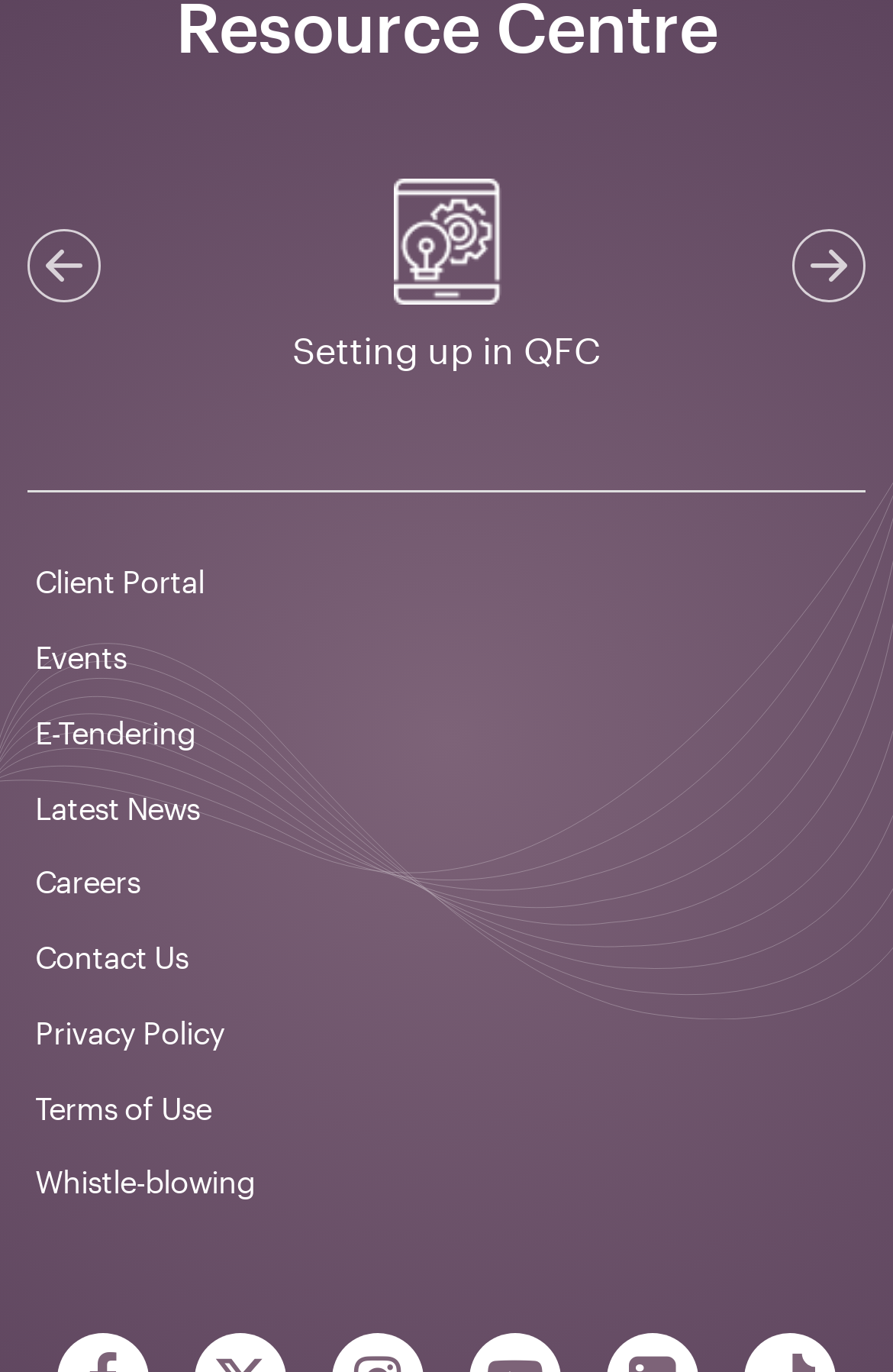Locate the bounding box coordinates of the clickable region to complete the following instruction: "Go to Setting up in QFC."

[0.031, 0.13, 0.969, 0.275]